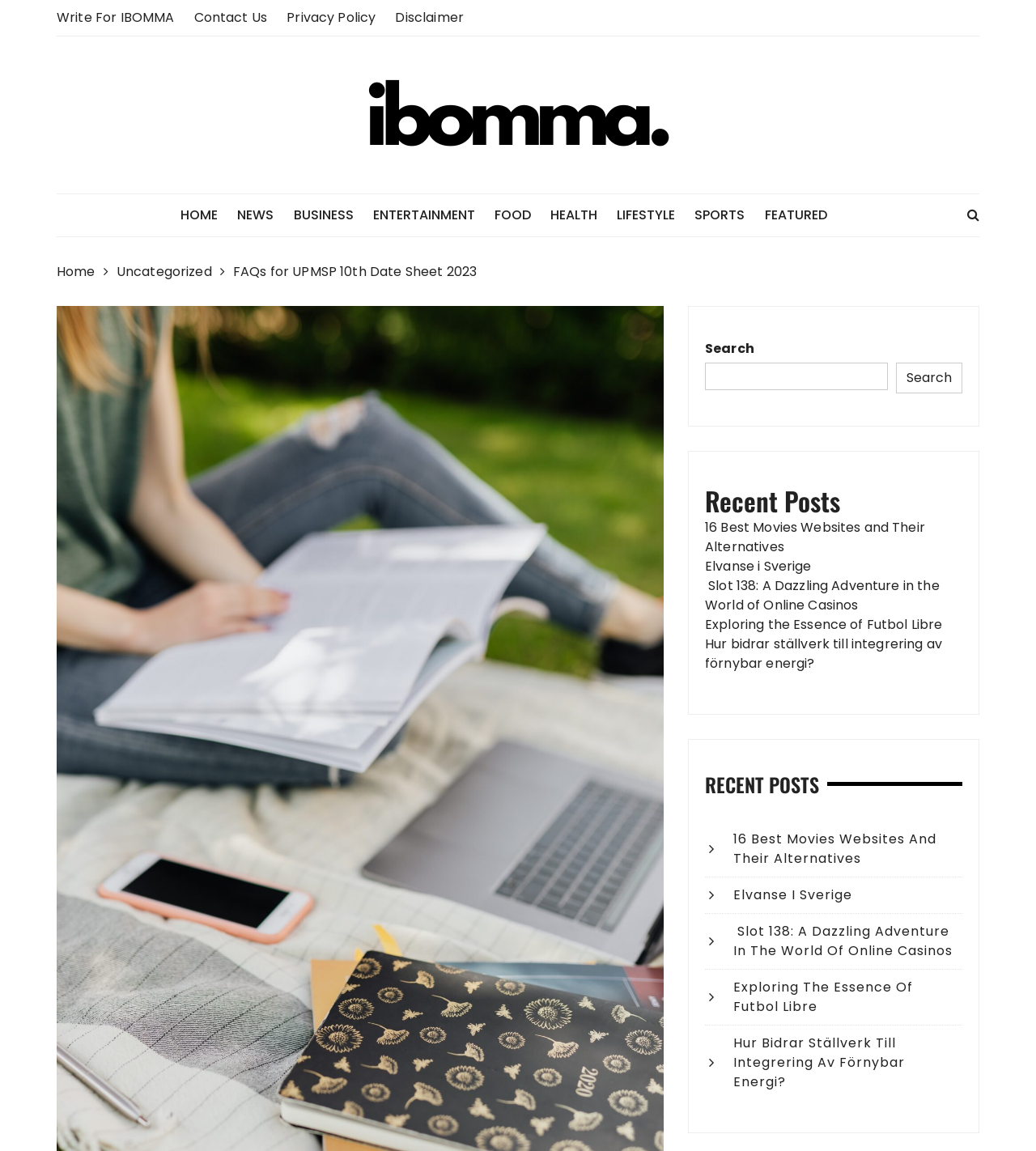How many recent posts are listed on the webpage? Refer to the image and provide a one-word or short phrase answer.

5